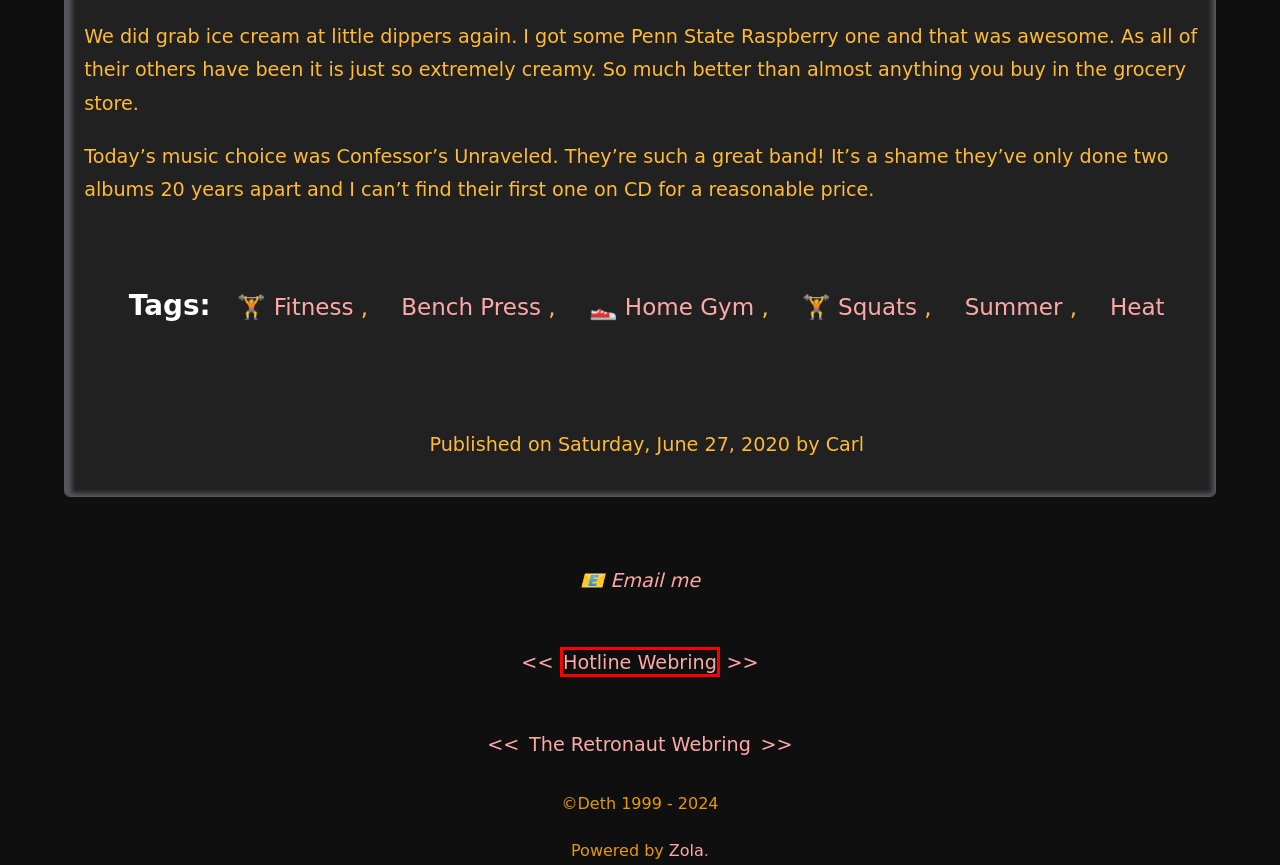Consider the screenshot of a webpage with a red bounding box around an element. Select the webpage description that best corresponds to the new page after clicking the element inside the red bounding box. Here are the candidates:
A. Hotline Webring
B. that's just the bugs, babey!
C. Nightmares
D. Zola
E. Tag: Heat | Deth
F. Tag: Summer | Deth
G. Tag: 🏋 Squats | Deth
H. unhumans

A